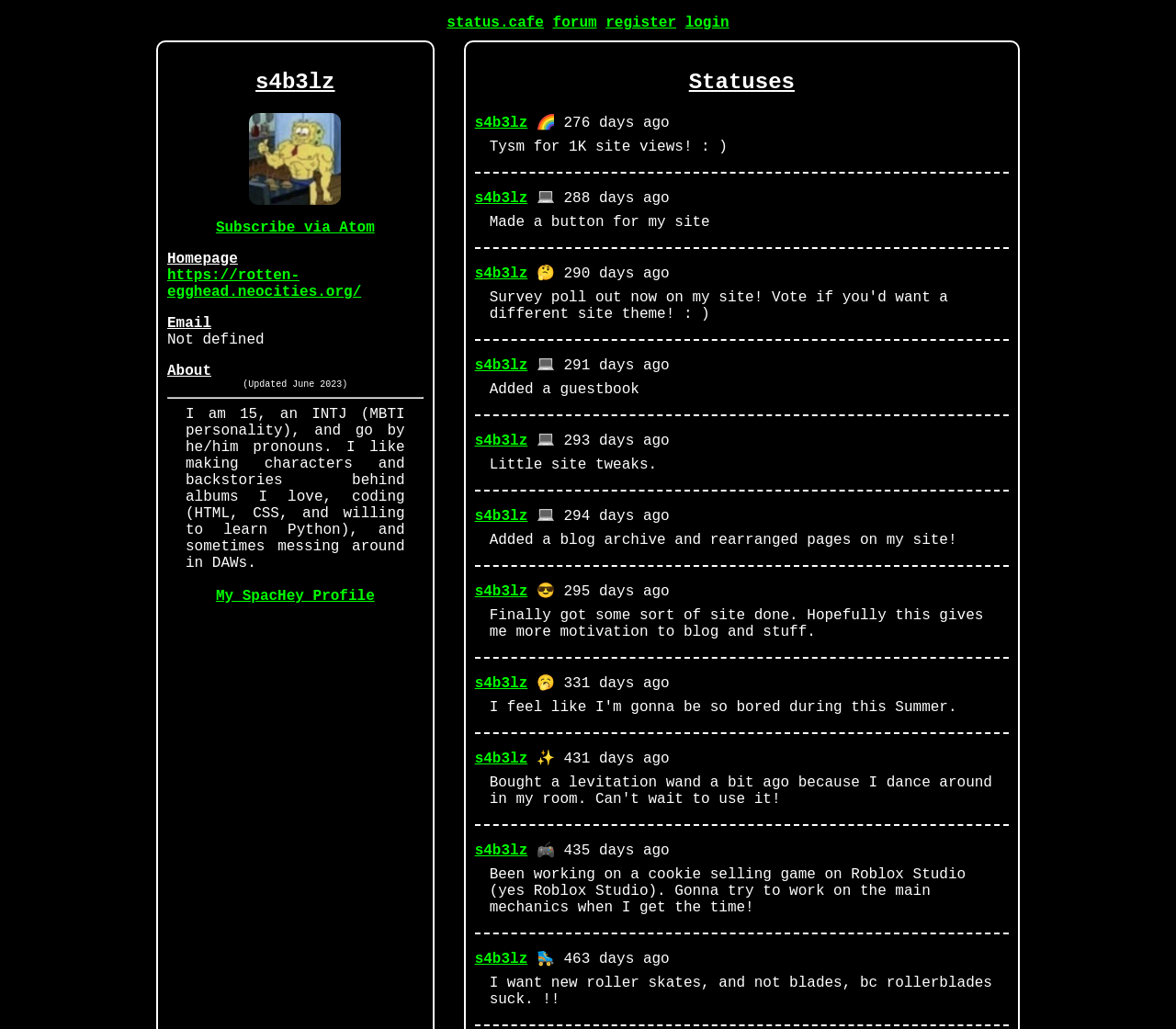Predict the bounding box of the UI element based on the description: "Finnish Occupational Hygiene Society". The coordinates should be four float numbers between 0 and 1, formatted as [left, top, right, bottom].

None